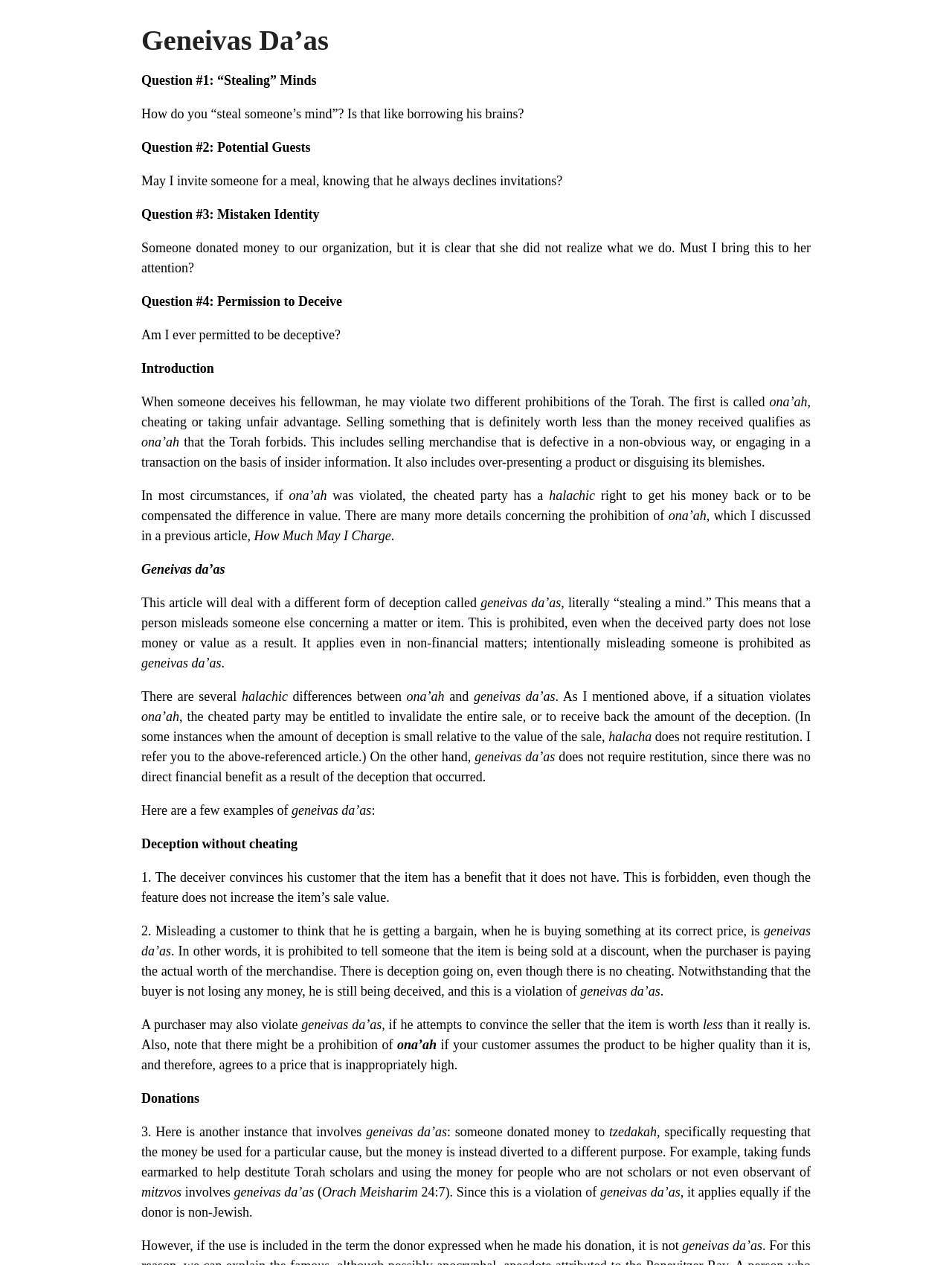Offer a detailed explanation of the webpage layout and contents.

This webpage is a featured article on RabbiKaganoff.com, titled "Geneivas Da'as". The article is divided into sections, with a heading "Geneivas Da'as" at the top. Below the heading, there are four questions and answers, each with a bold title, such as "Question #1: “Stealing” Minds" and "Question #2: Potential Guests". 

Following the questions and answers, there is an introduction to the concept of "Geneivas Da'as", which is described as a form of deception that involves misleading someone else concerning a matter or item. The article explains that this is prohibited, even when the deceived party does not lose money or value as a result.

The article then discusses the differences between "ona'ah" (cheating or taking unfair advantage) and "Geneivas Da'as". It explains that "ona'ah" involves selling something that is definitely worth less than the money received, while "Geneivas Da'as" involves misleading someone else concerning a matter or item.

The article provides several examples of "Geneivas Da'as", including deceiving a customer about the benefits of an item, misleading a customer to think they are getting a bargain, and attempting to convince a seller that an item is worth less than it really is. It also discusses how a purchaser may violate "Geneivas Da'as" by attempting to convince the seller that the item is worth less than it really is.

Additionally, the article touches on the topic of donations, specifically when someone donates money to a charity for a particular cause, but the money is instead diverted to a different purpose. This is considered a violation of "Geneivas Da'as".

Throughout the article, there are many Hebrew terms and phrases, such as "ona'ah", "geneivas da'as", "halacha", and "mitzvos", which are used to explain the concepts and ideas being discussed.